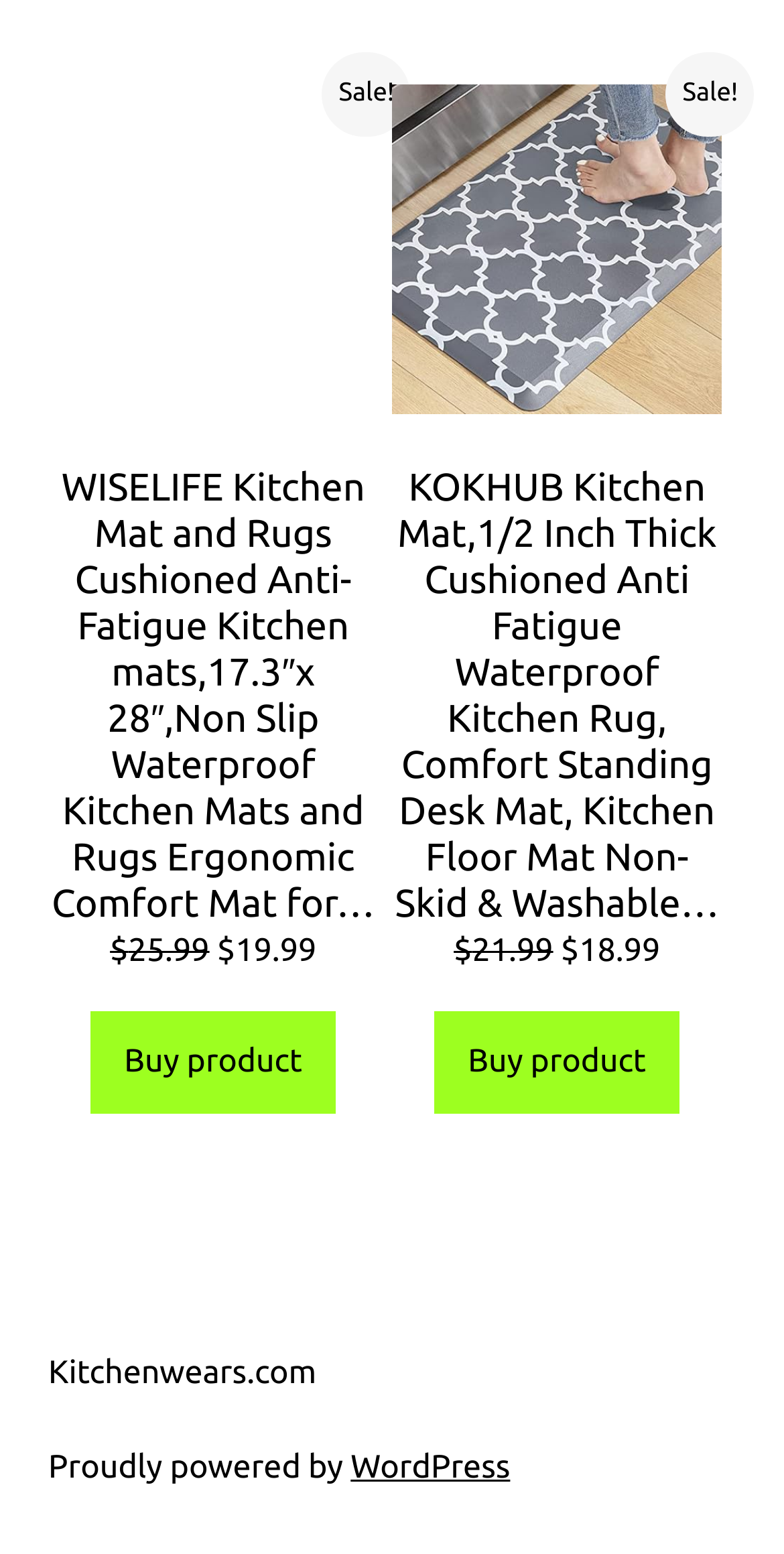What is the name of the website?
Could you give a comprehensive explanation in response to this question?

I found the website name by looking at the link element with the text 'Kitchenwears.com' at the bottom of the page. This element is likely to be the website's name or logo.